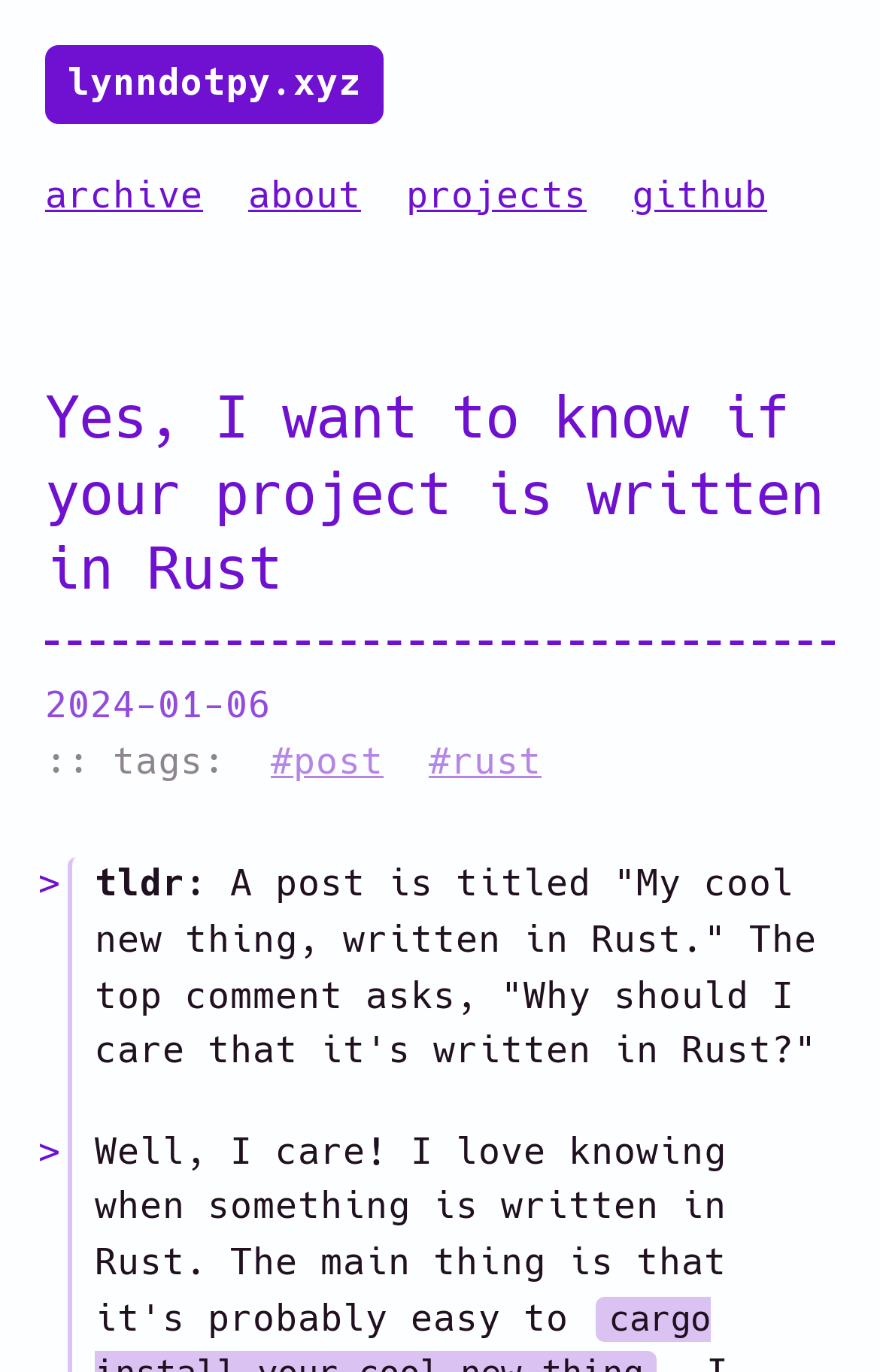Please determine the bounding box coordinates of the area that needs to be clicked to complete this task: 'View the RSS feed'. The coordinates must be four float numbers between 0 and 1, formatted as [left, top, right, bottom].

None